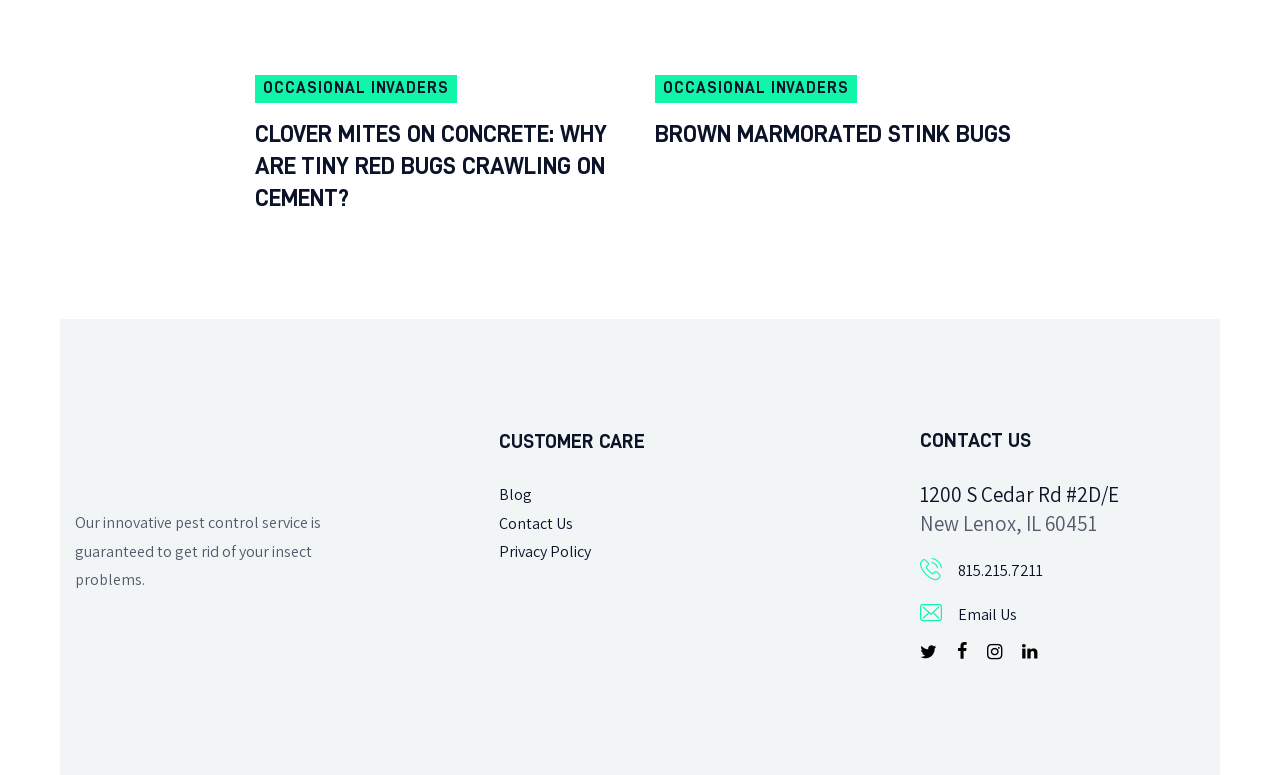Locate the bounding box coordinates of the area you need to click to fulfill this instruction: 'Contact A.N.T. Pest Control'. The coordinates must be in the form of four float numbers ranging from 0 to 1: [left, top, right, bottom].

[0.059, 0.559, 0.247, 0.584]